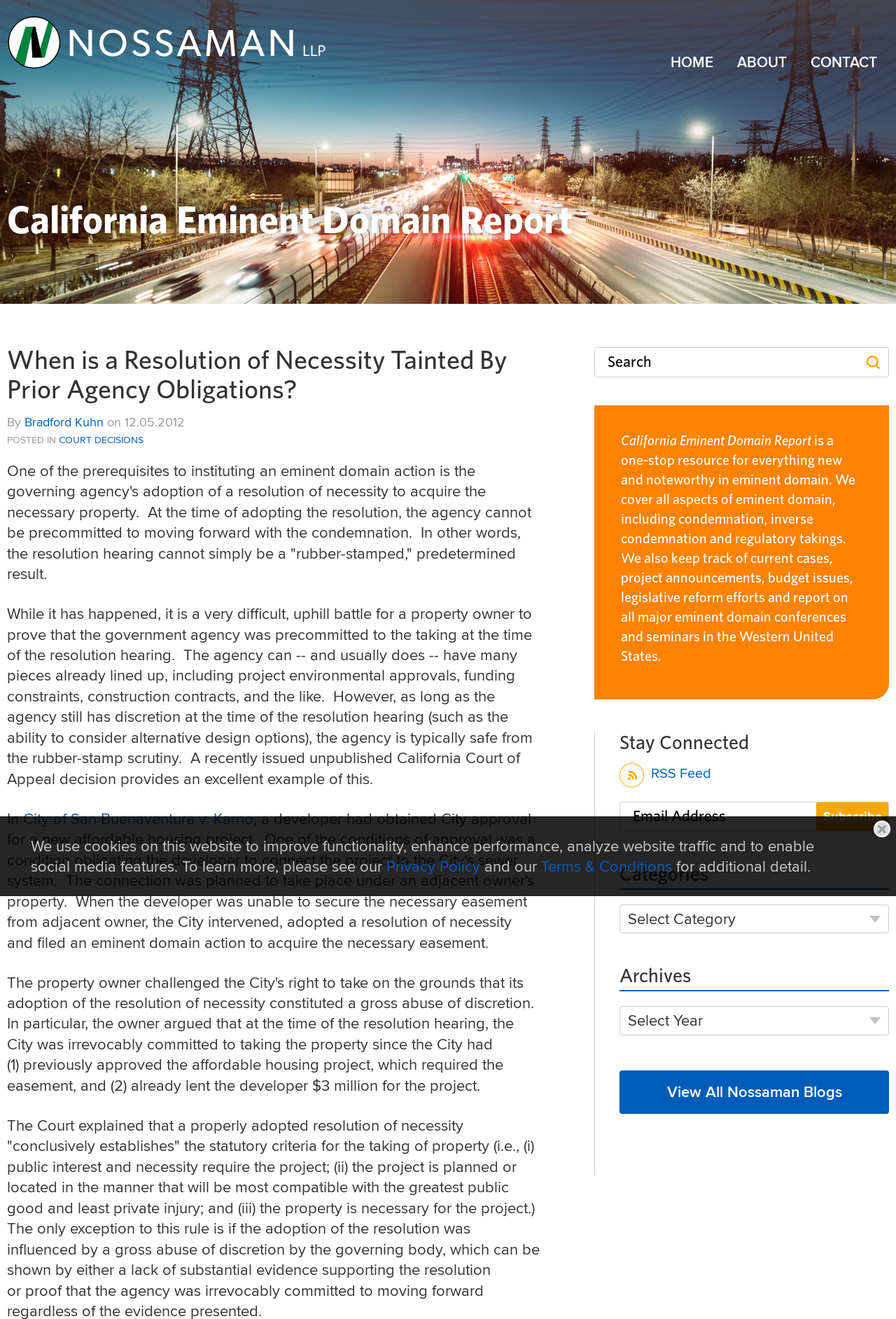Highlight the bounding box coordinates of the region I should click on to meet the following instruction: "Go to the home page".

[0.735, 0.039, 0.809, 0.063]